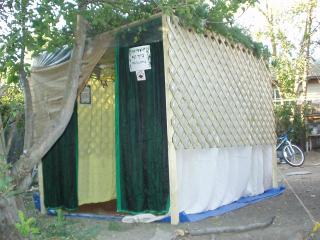Please give a short response to the question using one word or a phrase:
Is the sukkah located in a urban setting?

No